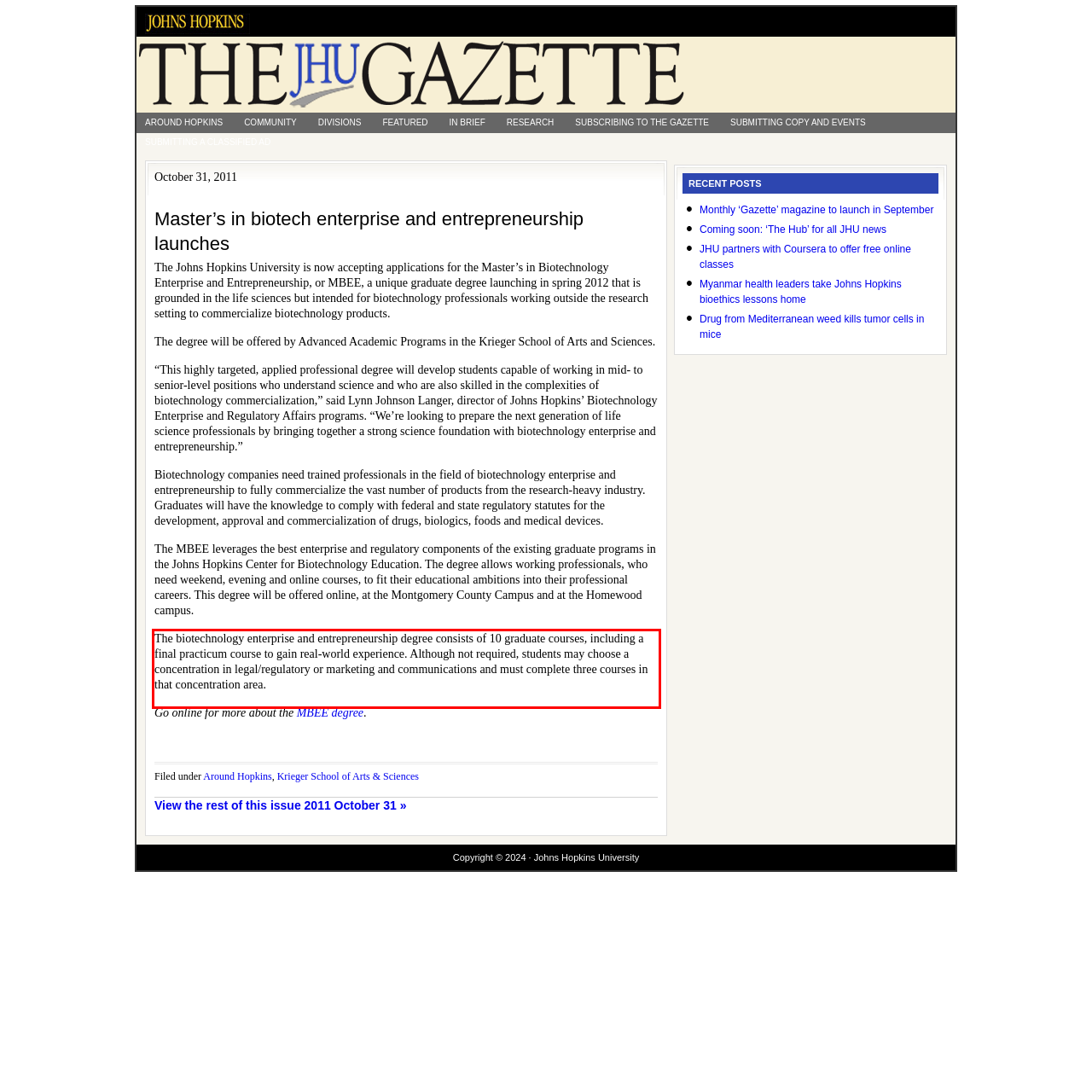You are provided with a screenshot of a webpage that includes a UI element enclosed in a red rectangle. Extract the text content inside this red rectangle.

The biotechnology enterprise and entrepreneurship degree consists of 10 graduate courses, including a final practicum course to gain real-world experience. Although not required, students may choose a concentration in legal/regulatory or marketing and communications and must complete three courses in that concentration area.